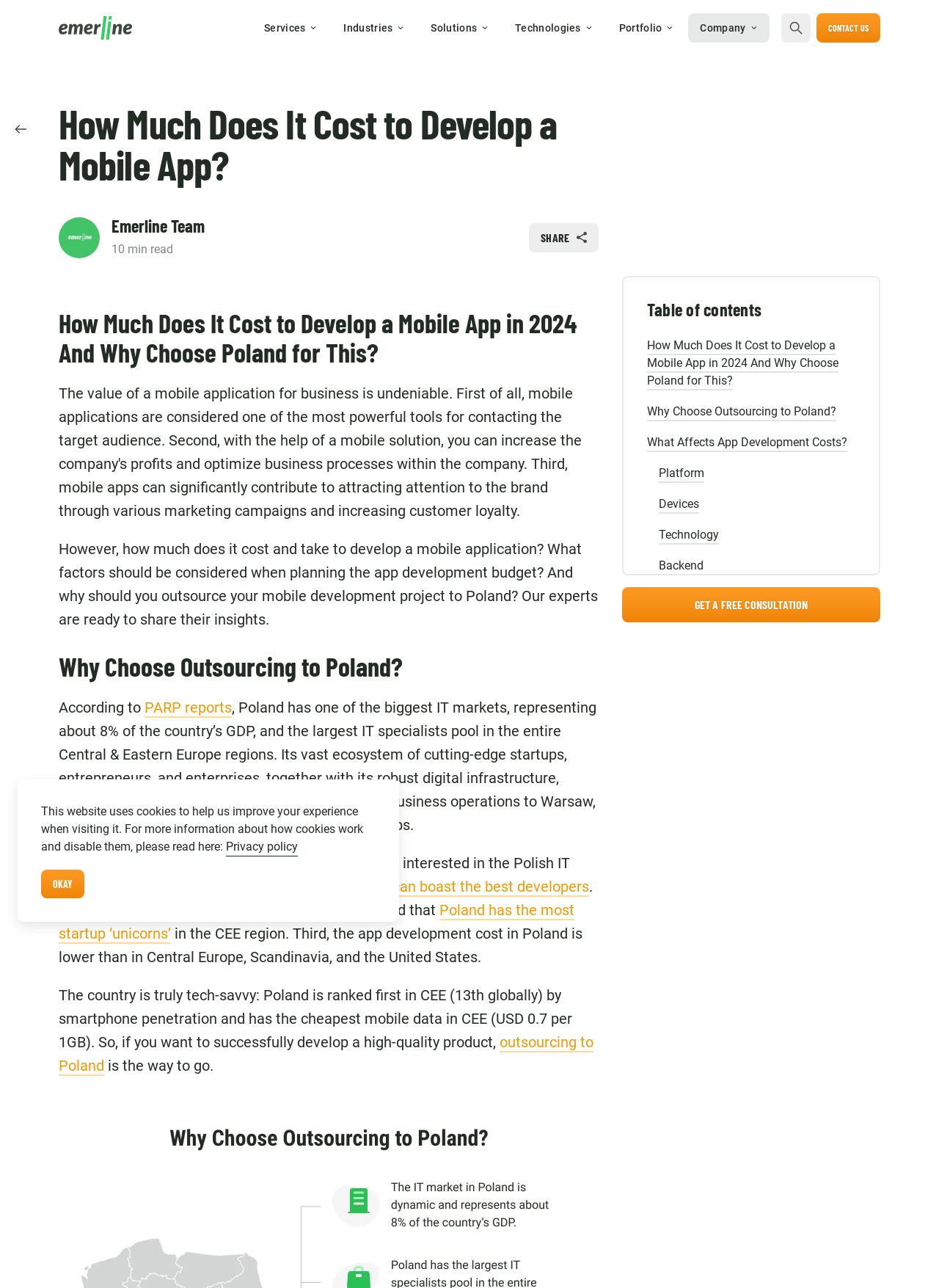Using the webpage screenshot, find the UI element described by Get a free consultation. Provide the bounding box coordinates in the format (top-left x, top-left y, bottom-right x, bottom-right y), ensuring all values are floating point numbers between 0 and 1.

[0.662, 0.456, 0.938, 0.483]